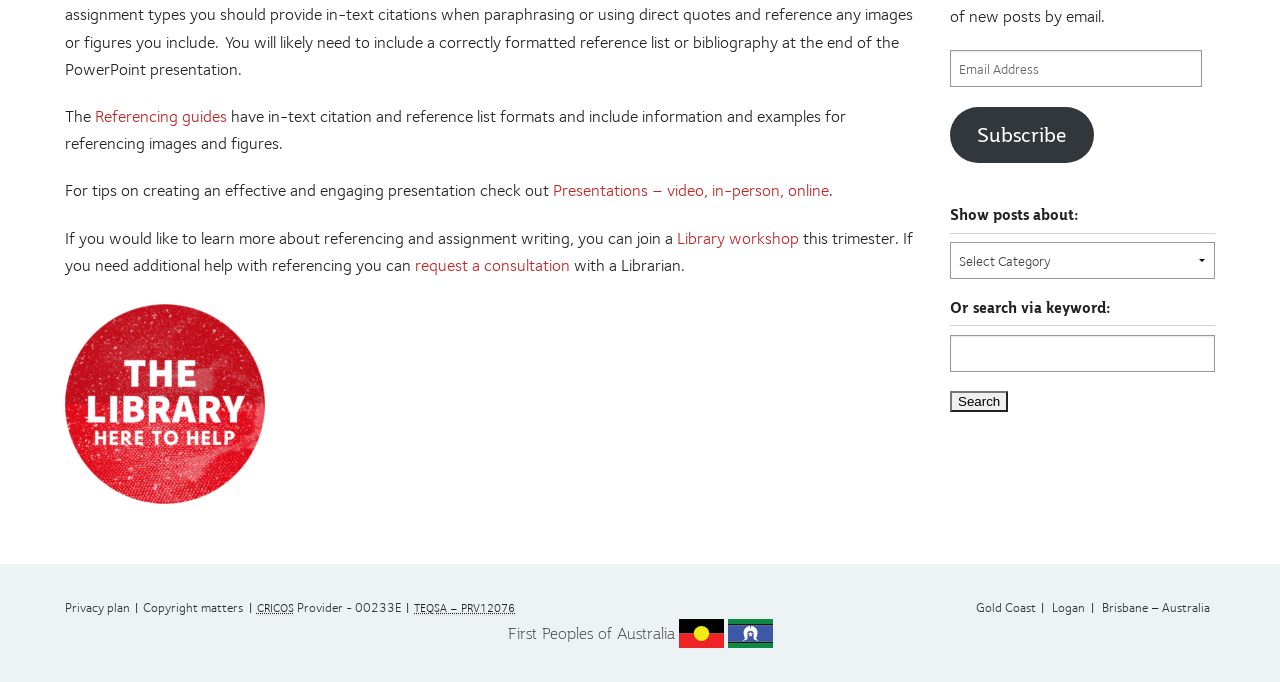Locate the UI element described by Wix.com in the provided webpage screenshot. Return the bounding box coordinates in the format (top-left x, top-left y, bottom-right x, bottom-right y), ensuring all values are between 0 and 1.

None